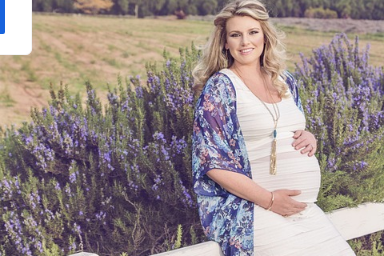Answer briefly with one word or phrase:
What is the woman cradling in the image?

her baby bump